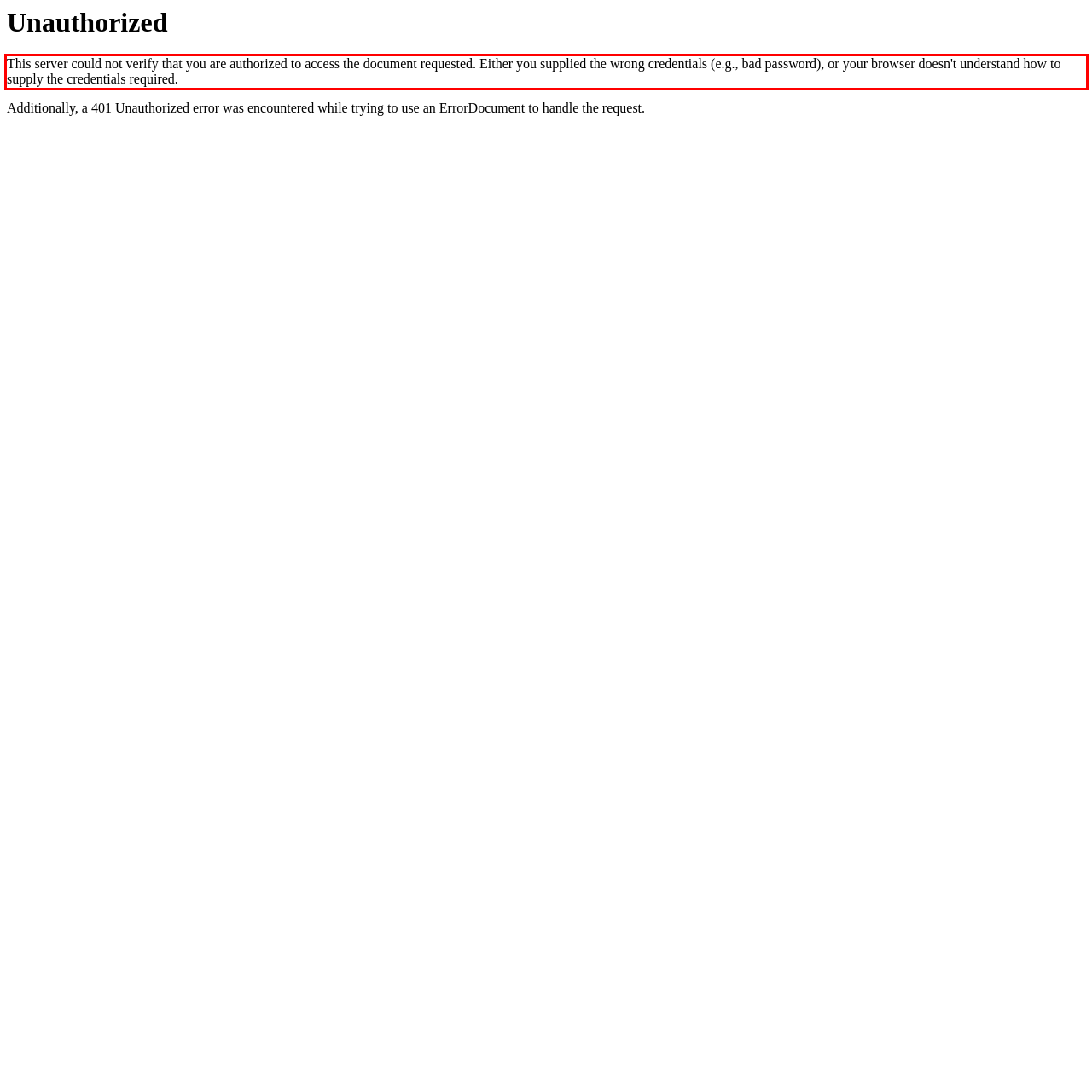You are presented with a webpage screenshot featuring a red bounding box. Perform OCR on the text inside the red bounding box and extract the content.

This server could not verify that you are authorized to access the document requested. Either you supplied the wrong credentials (e.g., bad password), or your browser doesn't understand how to supply the credentials required.